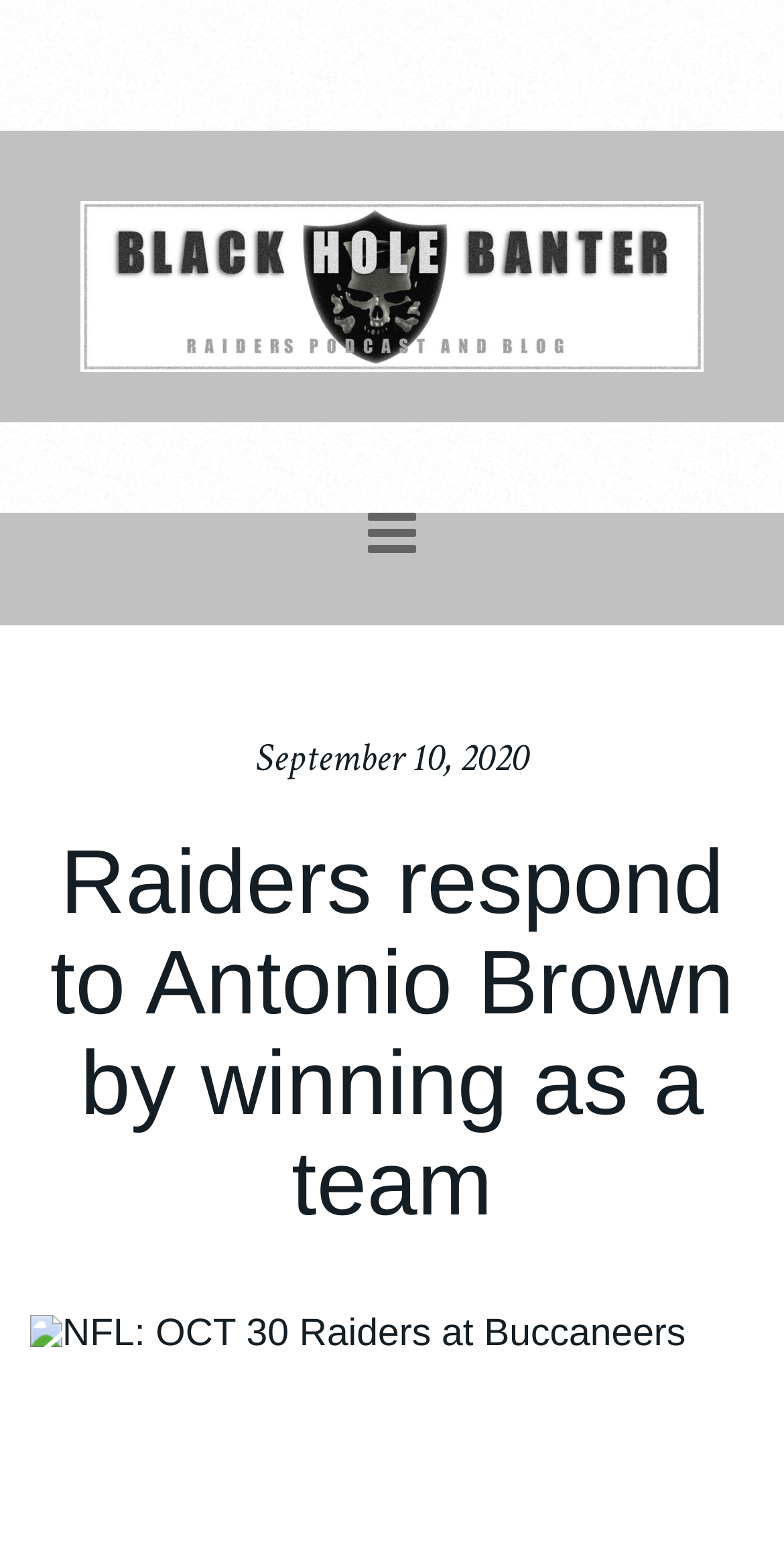Answer the question briefly using a single word or phrase: 
What is the text of the first link on the page?

Black Hole Banter